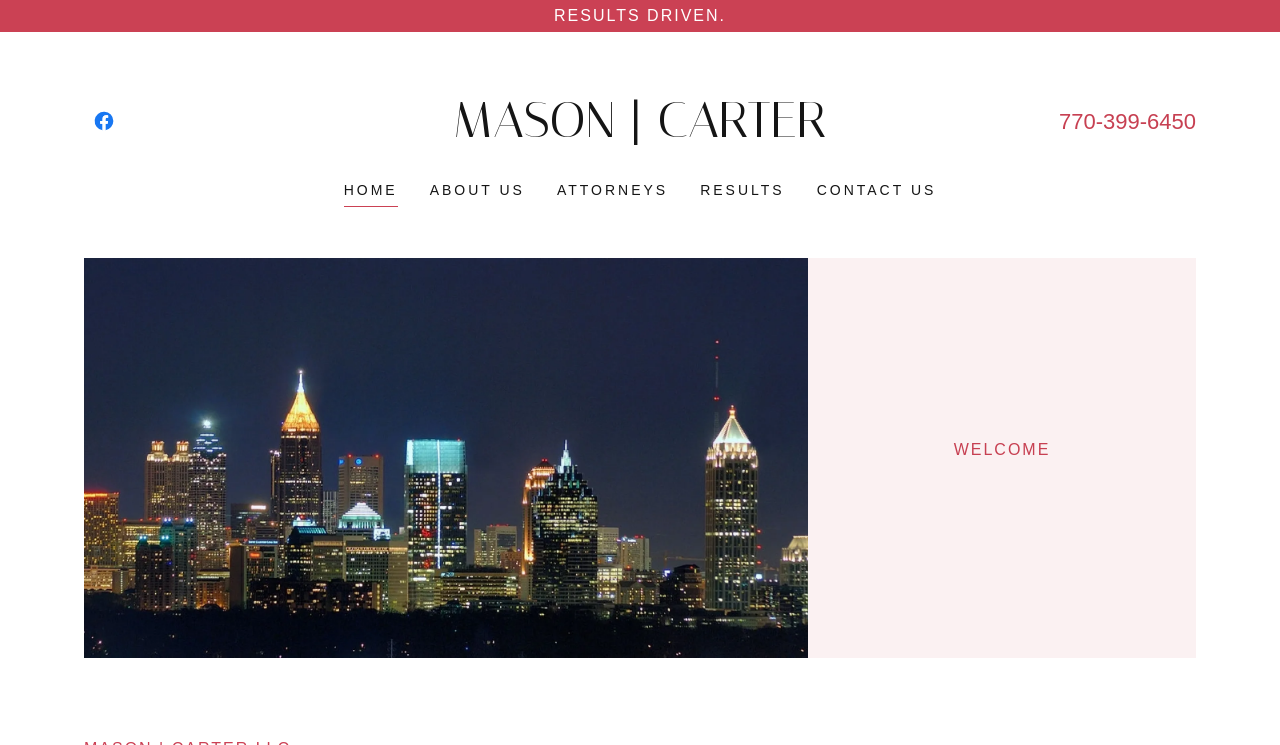Please identify the bounding box coordinates of the element I should click to complete this instruction: 'Go to HOME page'. The coordinates should be given as four float numbers between 0 and 1, like this: [left, top, right, bottom].

[0.268, 0.239, 0.311, 0.278]